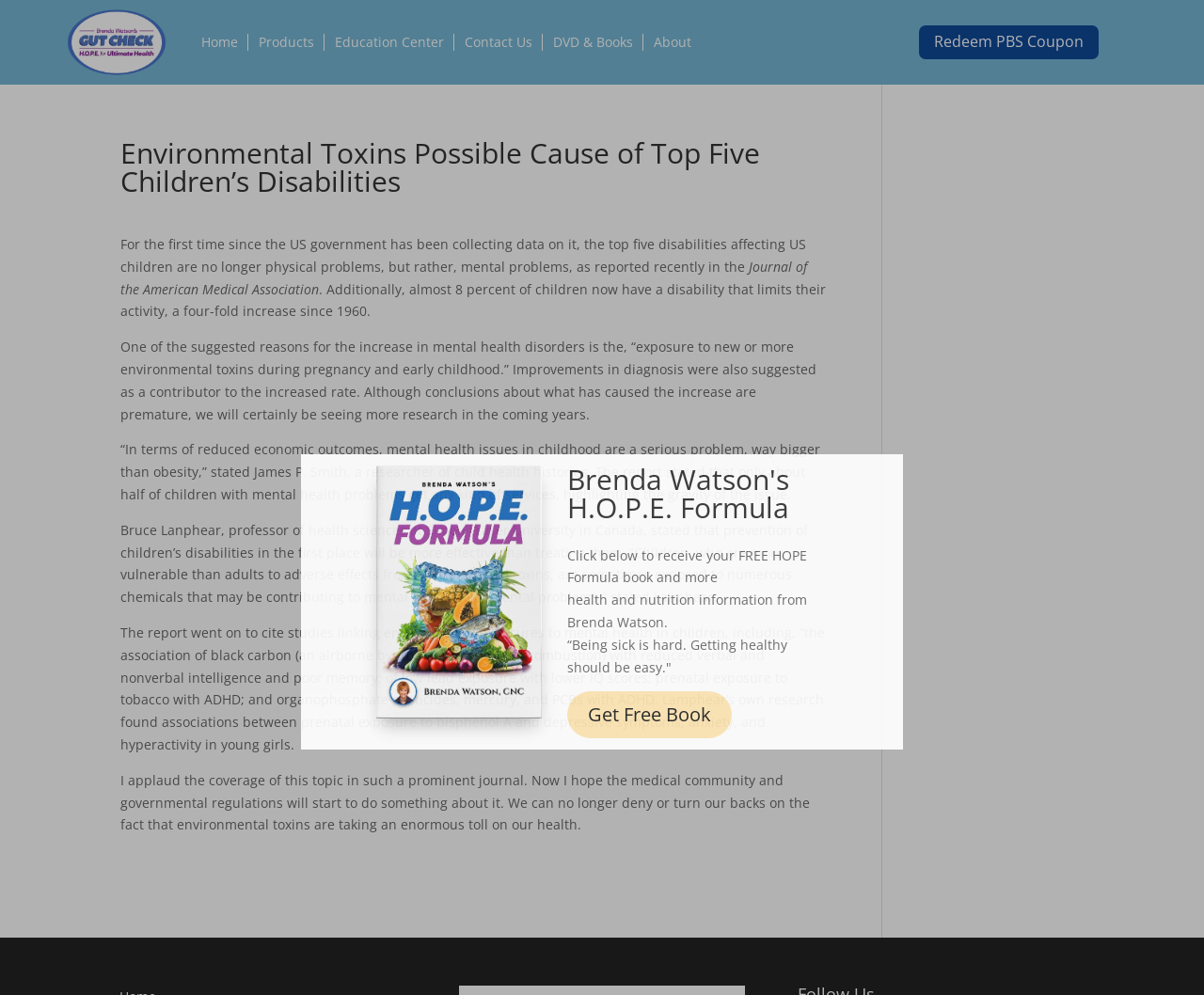What is the name of the formula mentioned in the article?
Look at the image and respond with a one-word or short-phrase answer.

H.O.P.E. Formula